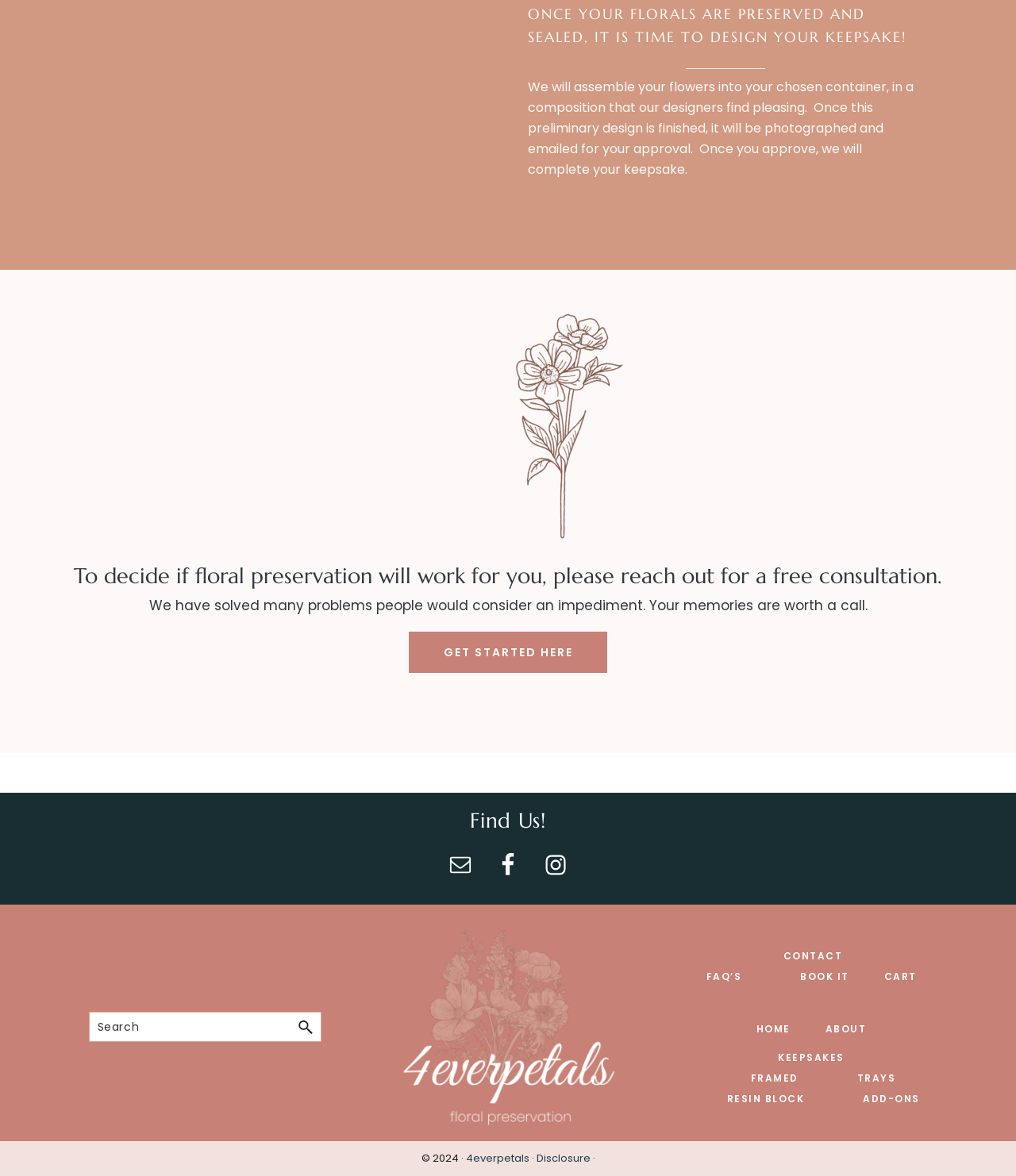Determine the bounding box coordinates for the area you should click to complete the following instruction: "Search for something".

[0.087, 0.86, 0.316, 0.886]